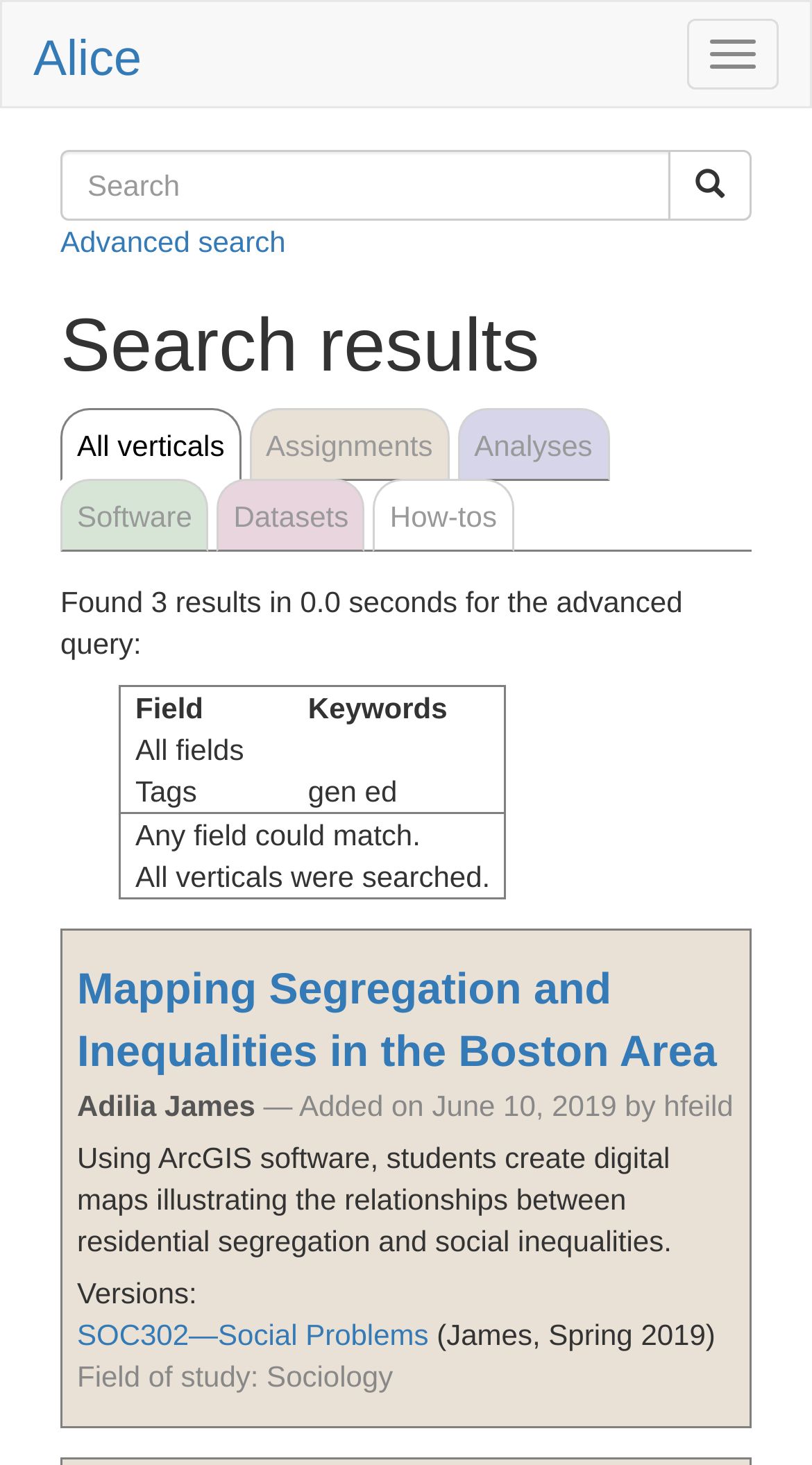What is the name of the author of the search result?
Using the image, provide a concise answer in one word or a short phrase.

Adilia James